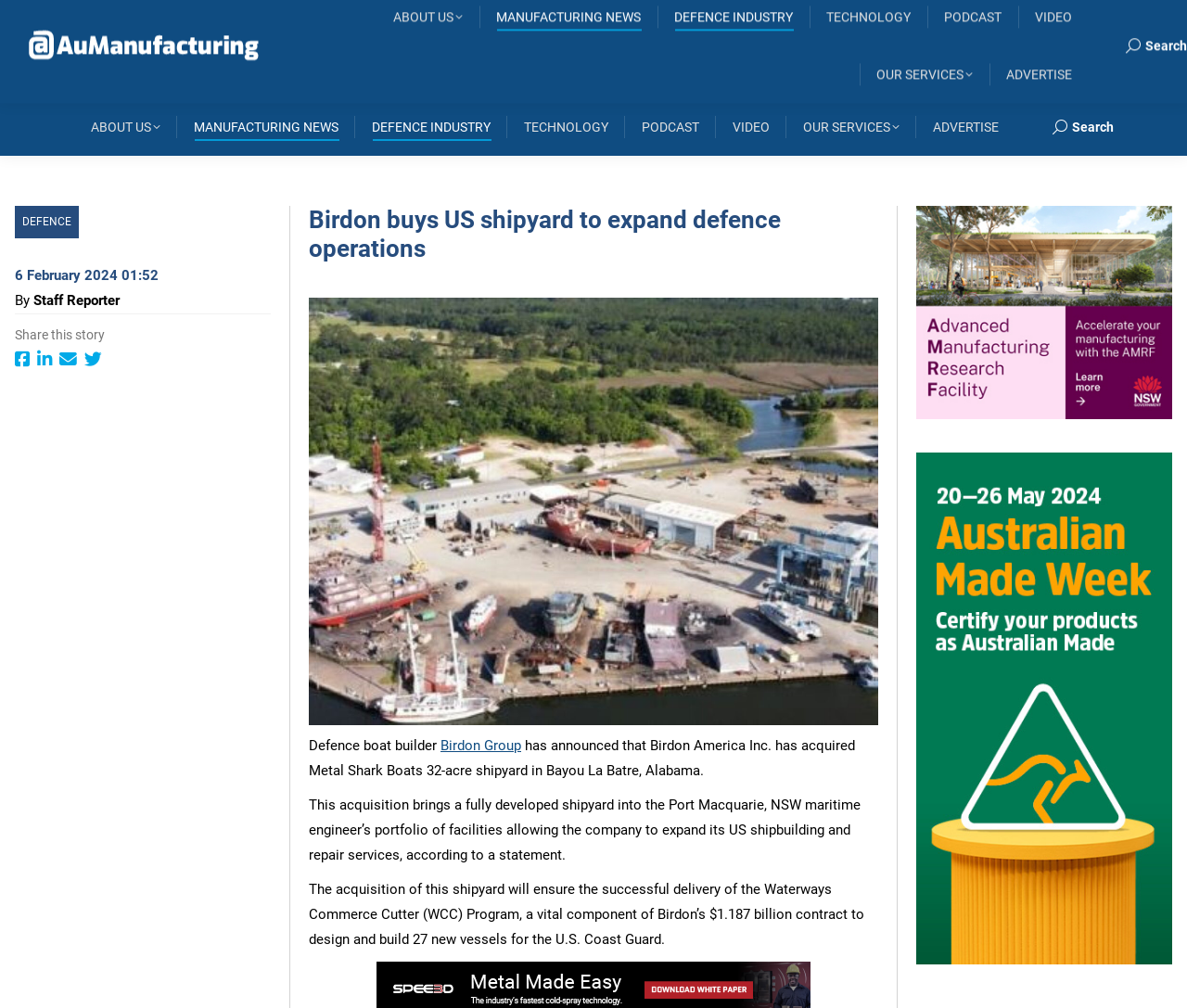Give a one-word or short-phrase answer to the following question: 
What is the value of the contract to design and build 27 new vessels for the U.S. Coast Guard?

$1.187 billion